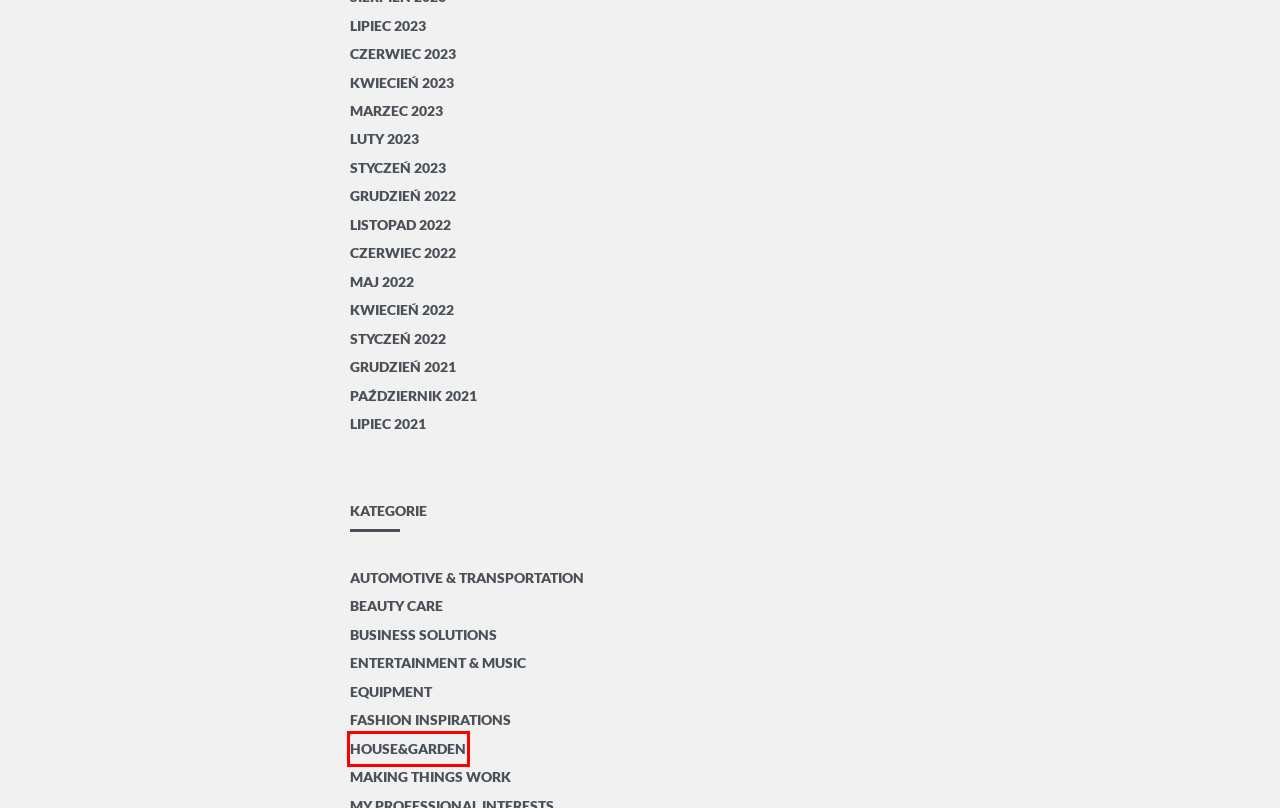Look at the given screenshot of a webpage with a red rectangle bounding box around a UI element. Pick the description that best matches the new webpage after clicking the element highlighted. The descriptions are:
A. Archiwa: Automotive & transportation - Vintage Vogue Fashion
B. Archiwa: House&garden - Vintage Vogue Fashion
C. Archiwa: Equipment - Vintage Vogue Fashion
D. Archiwa: Internet - Vintage Vogue Fashion
E. Archiwa: Entertainment & Music - Vintage Vogue Fashion
F. Archiwa: Making things work - Vintage Vogue Fashion
G. Archiwa: Business solutions - Vintage Vogue Fashion
H. Zaloguj się ‹ Vintage Vogue Fashion — WordPress

B